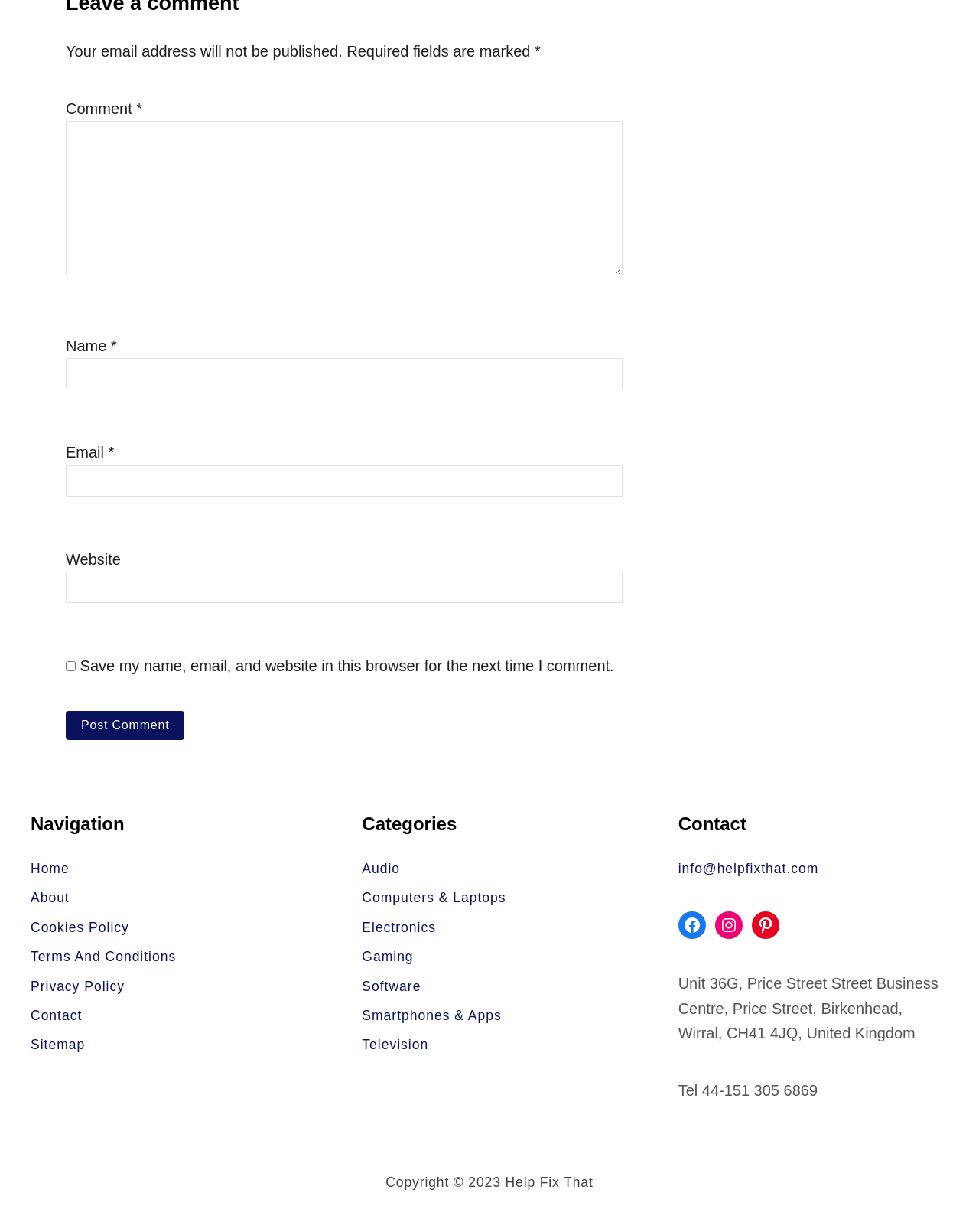Locate the bounding box coordinates of the clickable region necessary to complete the following instruction: "Visit the Home page". Provide the coordinates in the format of four float numbers between 0 and 1, i.e., [left, top, right, bottom].

[0.031, 0.696, 0.307, 0.714]